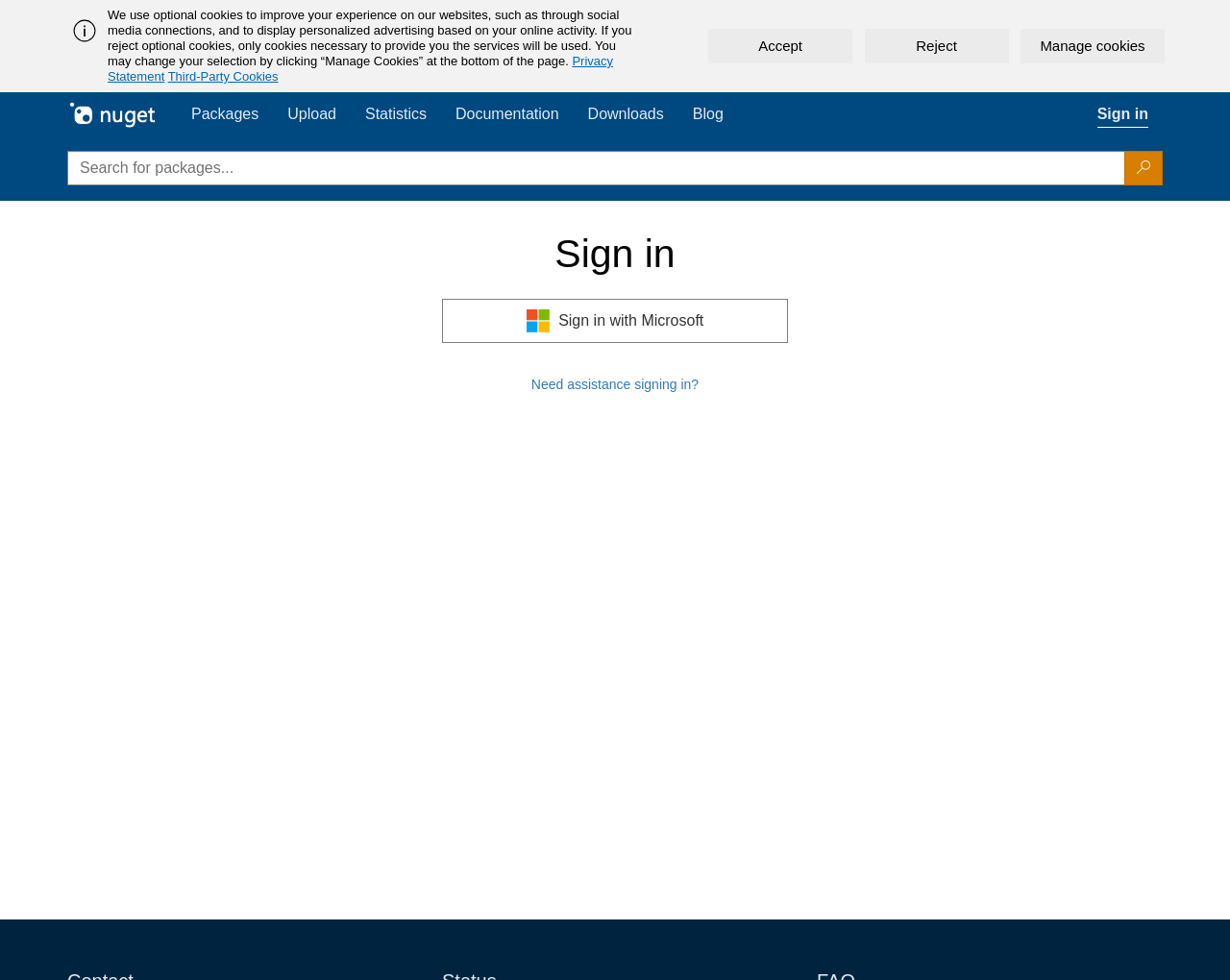How many tabs are available in the top navigation bar?
Please use the visual content to give a single word or phrase answer.

6